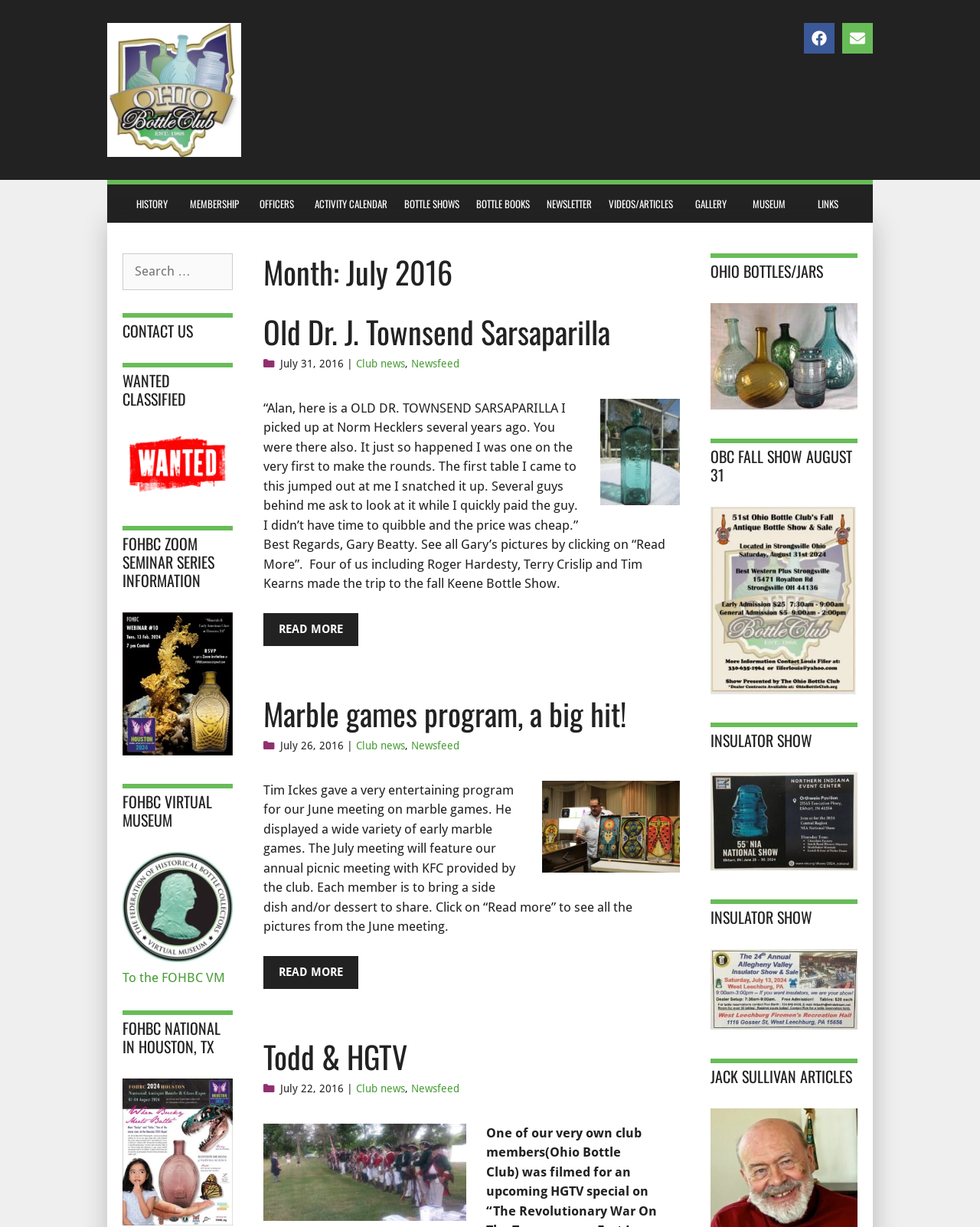What is the theme of the images on the website?
From the image, respond with a single word or phrase.

Bottles and antiques